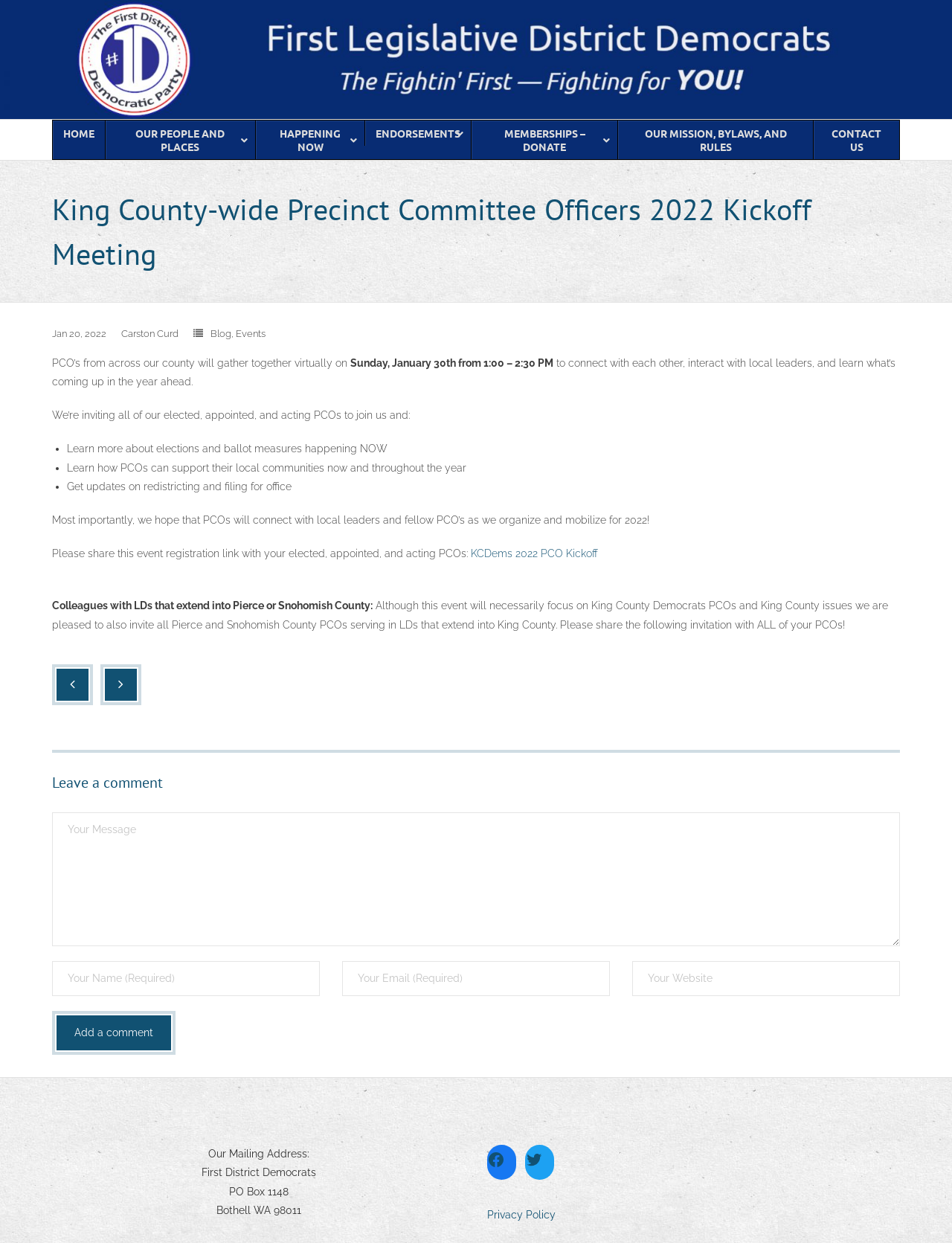Please determine the bounding box coordinates for the UI element described as: "Our Mission, Bylaws, and Rules".

[0.649, 0.097, 0.854, 0.128]